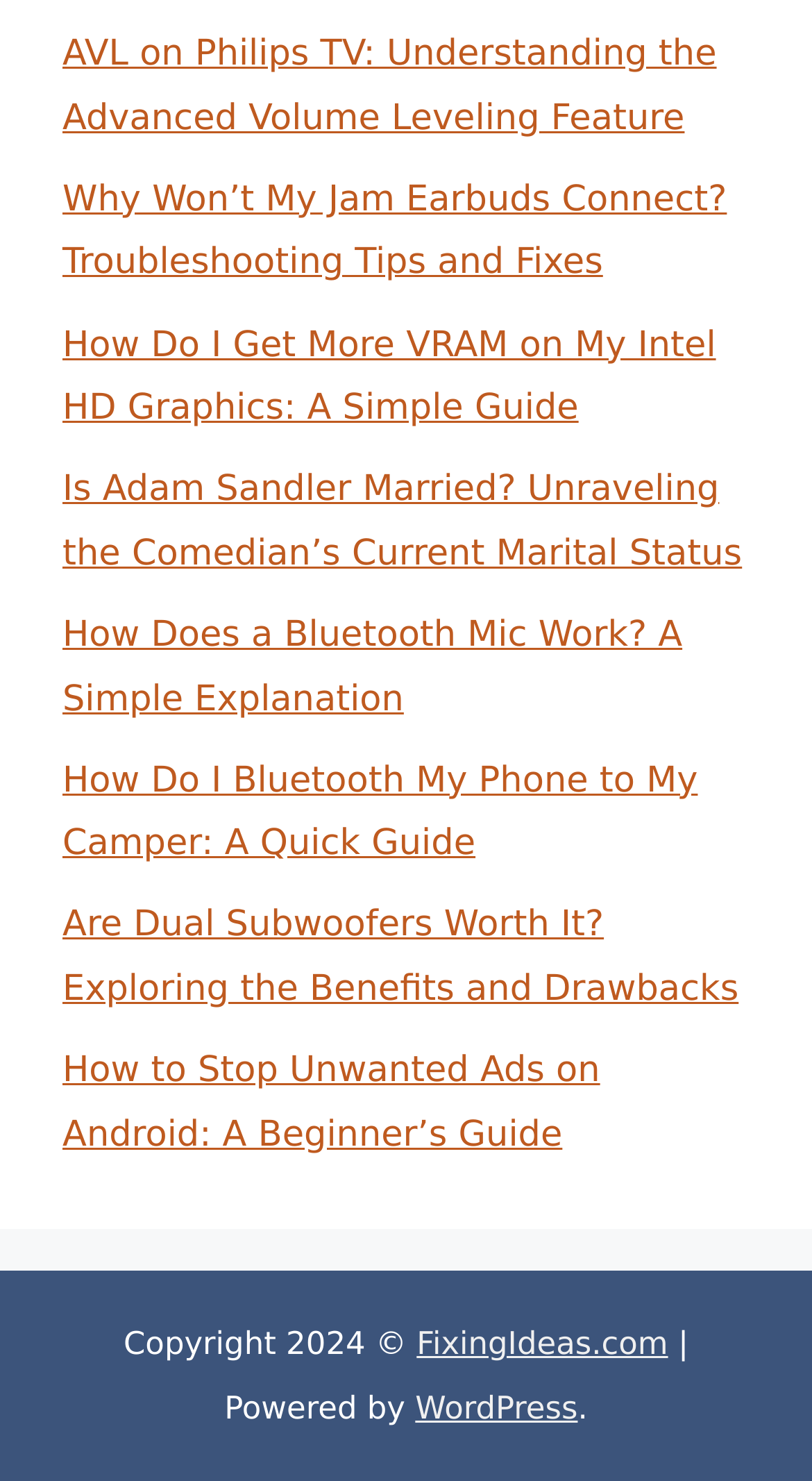What is the last link on the webpage?
Based on the screenshot, provide your answer in one word or phrase.

How to Stop Unwanted Ads on Android